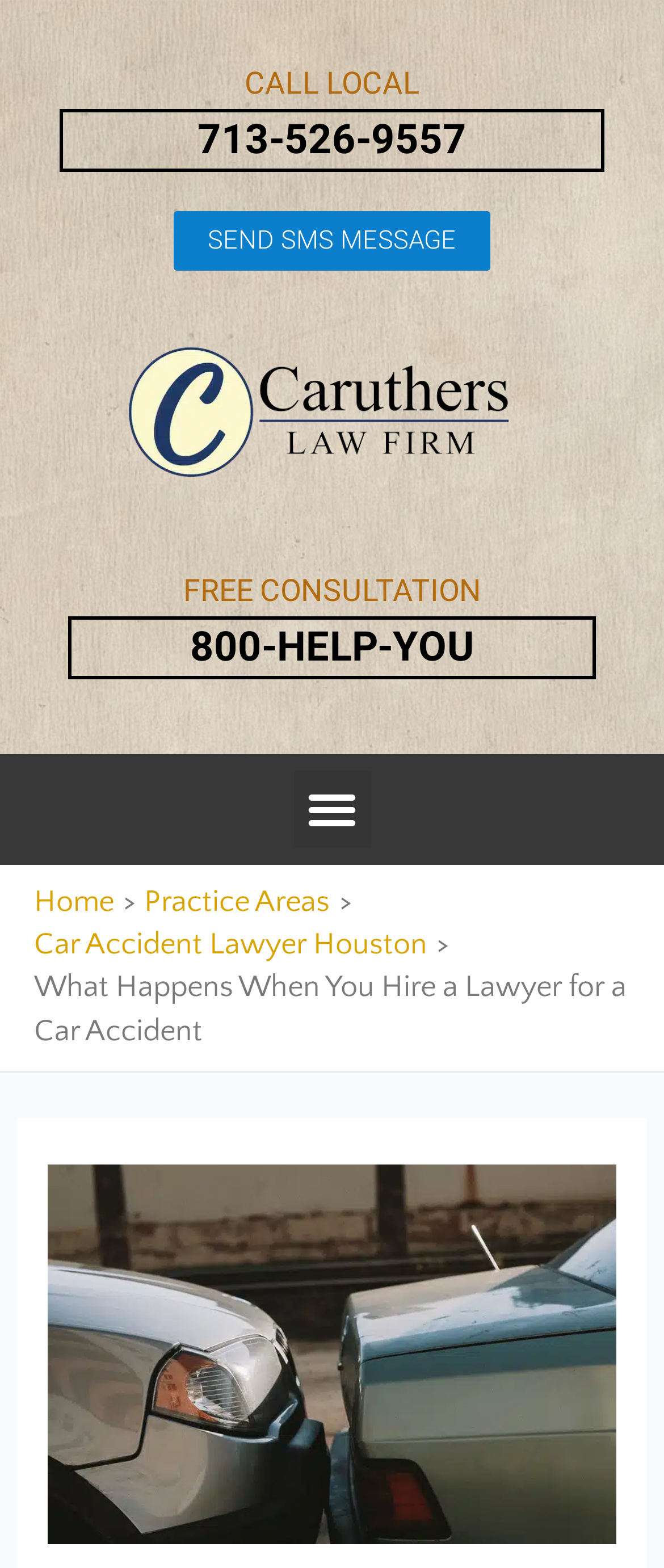Use one word or a short phrase to answer the question provided: 
What is the current page about?

Car Accident Lawyer Houston